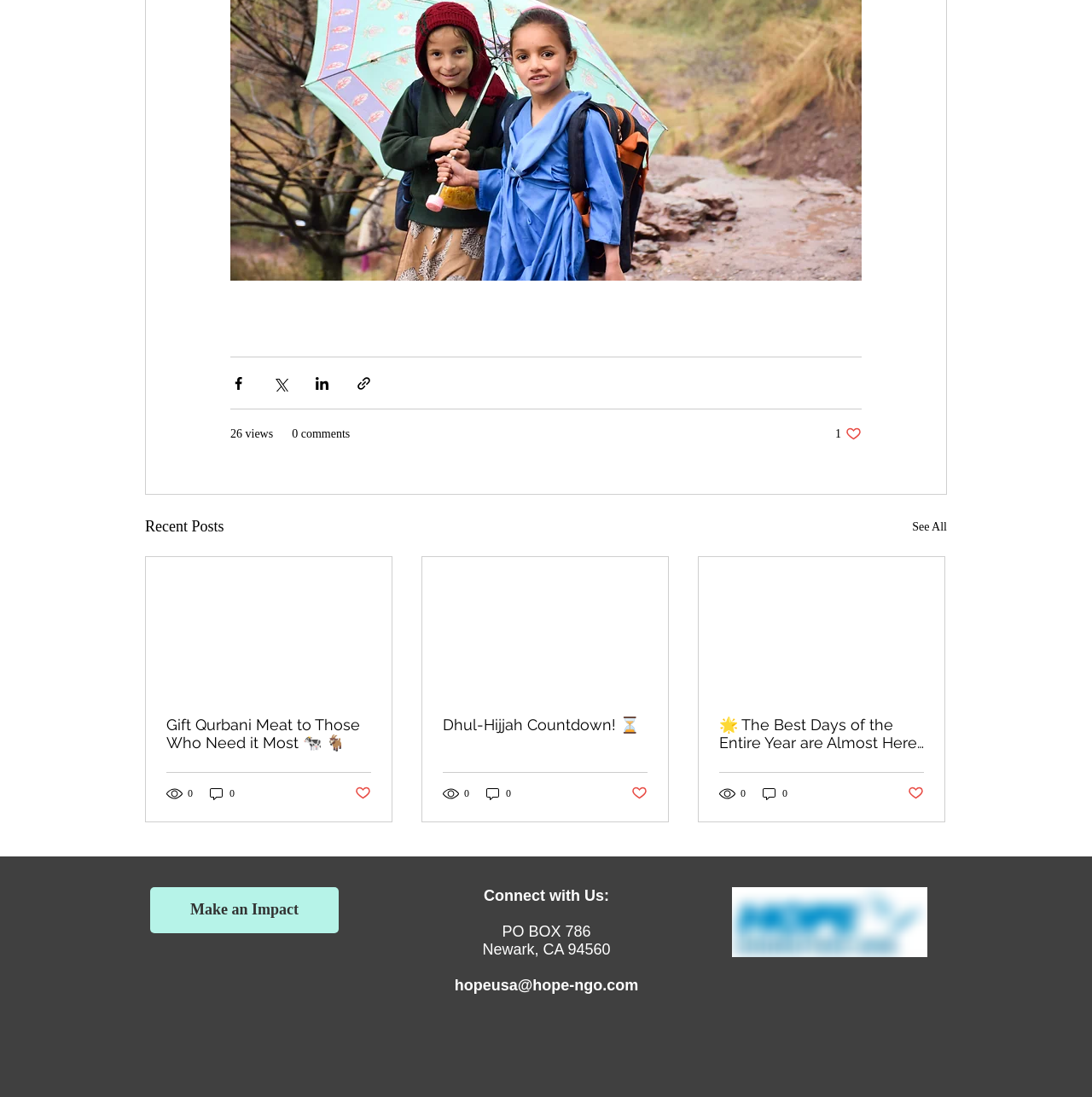Specify the bounding box coordinates of the area to click in order to follow the given instruction: "Share via Facebook."

[0.211, 0.342, 0.226, 0.357]